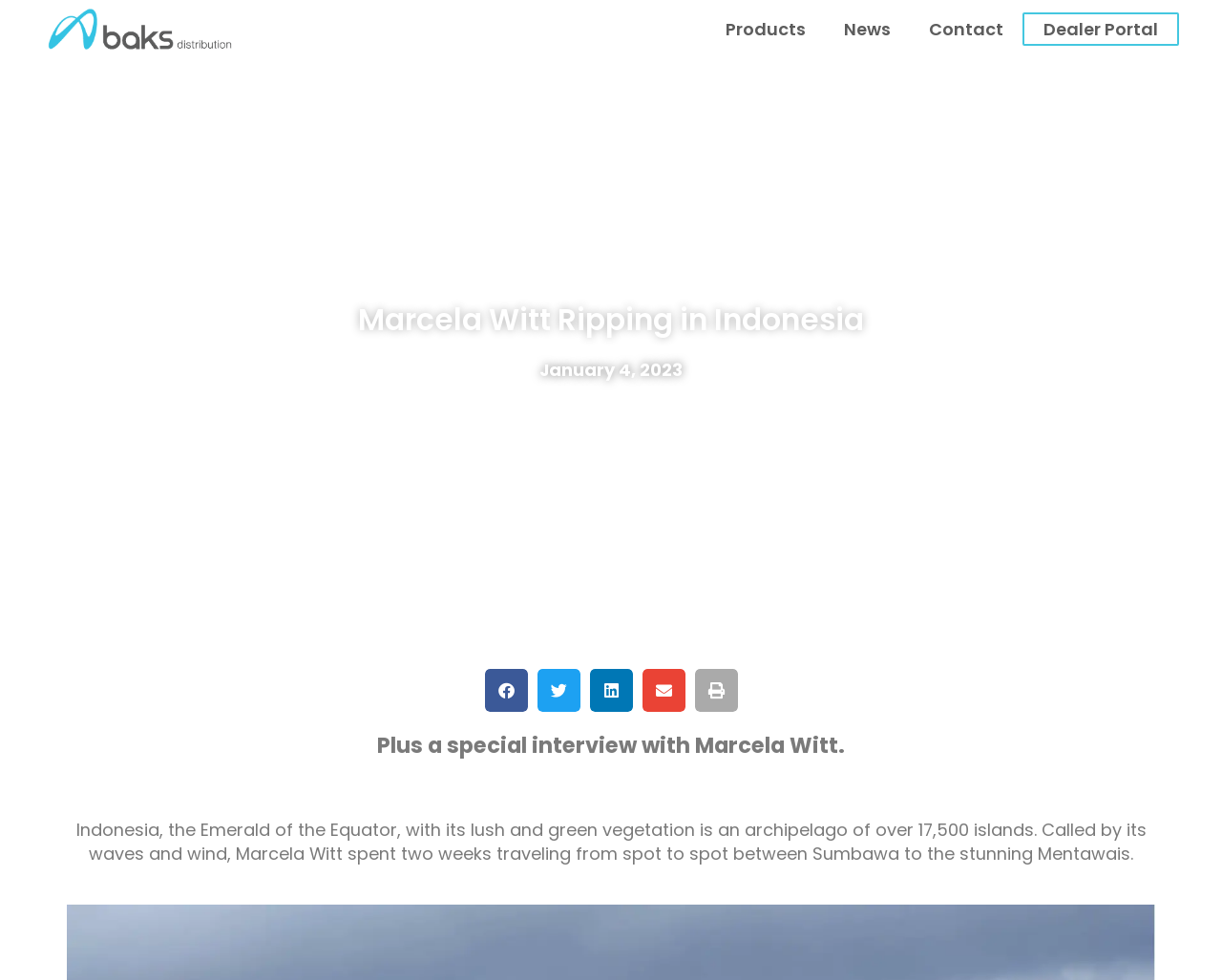Give the bounding box coordinates for this UI element: "aria-label="Share on linkedin"". The coordinates should be four float numbers between 0 and 1, arranged as [left, top, right, bottom].

[0.482, 0.683, 0.518, 0.726]